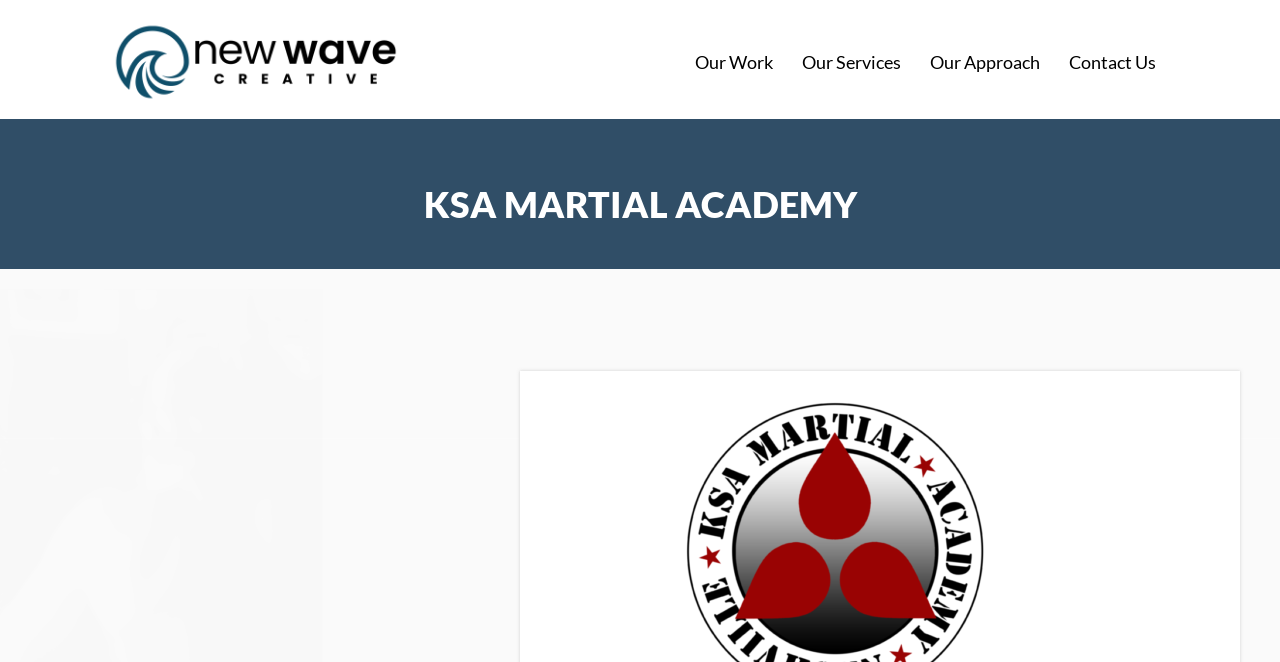Given the element description Our Work, predict the bounding box coordinates for the UI element in the webpage screenshot. The format should be (top-left x, top-left y, bottom-right x, bottom-right y), and the values should be between 0 and 1.

[0.532, 0.053, 0.615, 0.135]